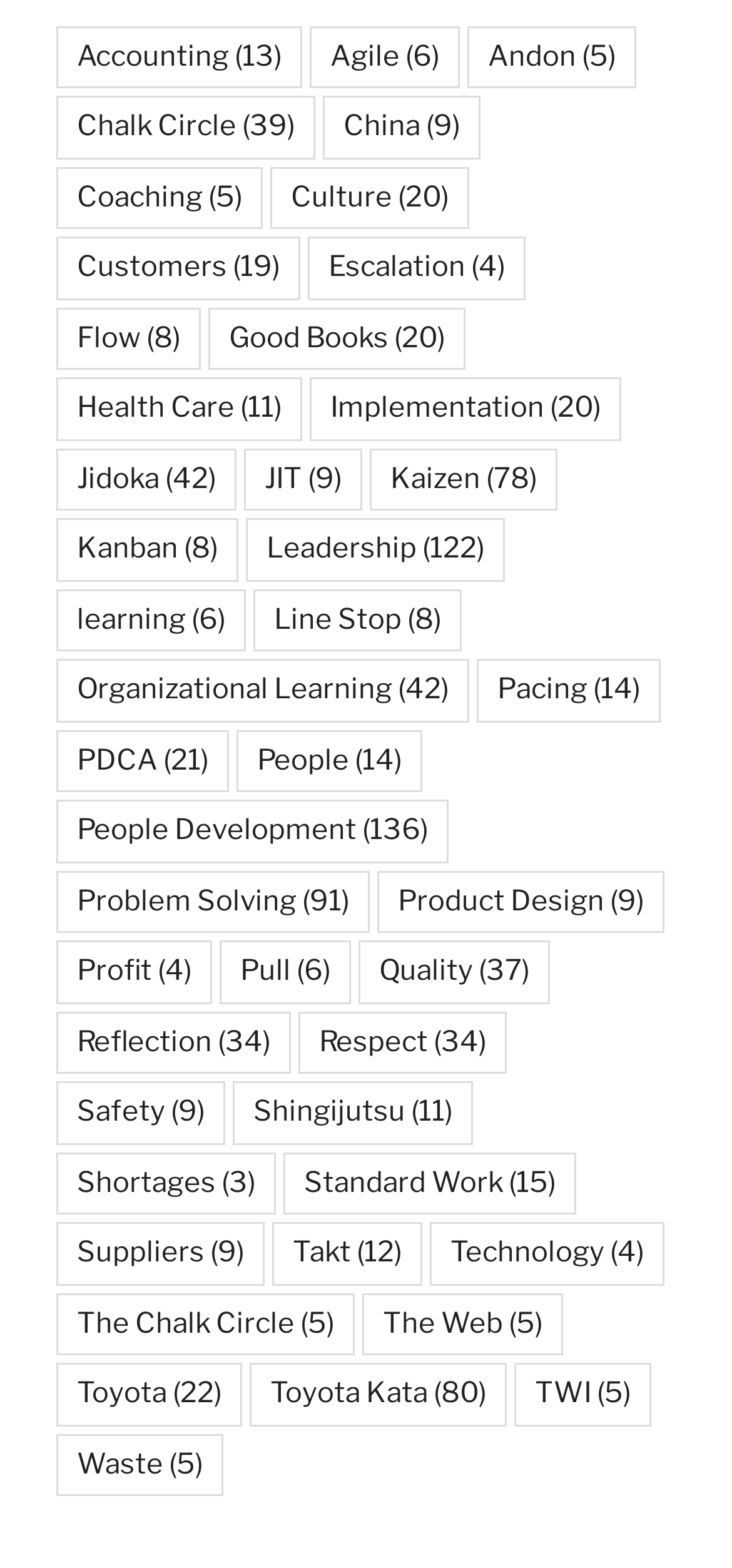Respond to the question below with a single word or phrase: How many items are in the 'Kaizen' topic?

78